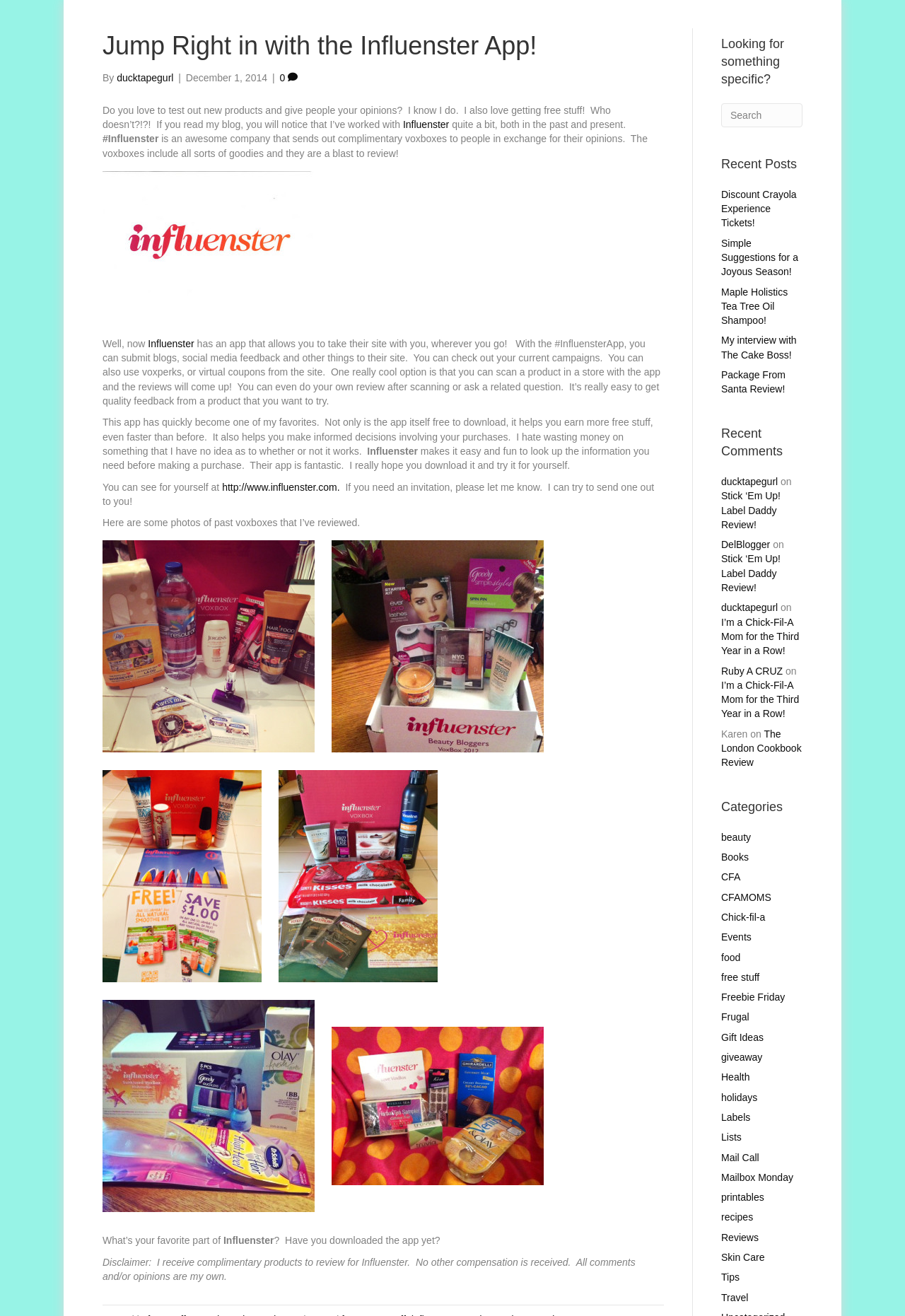Calculate the bounding box coordinates of the UI element given the description: "Ruby A CRUZ".

[0.797, 0.505, 0.865, 0.514]